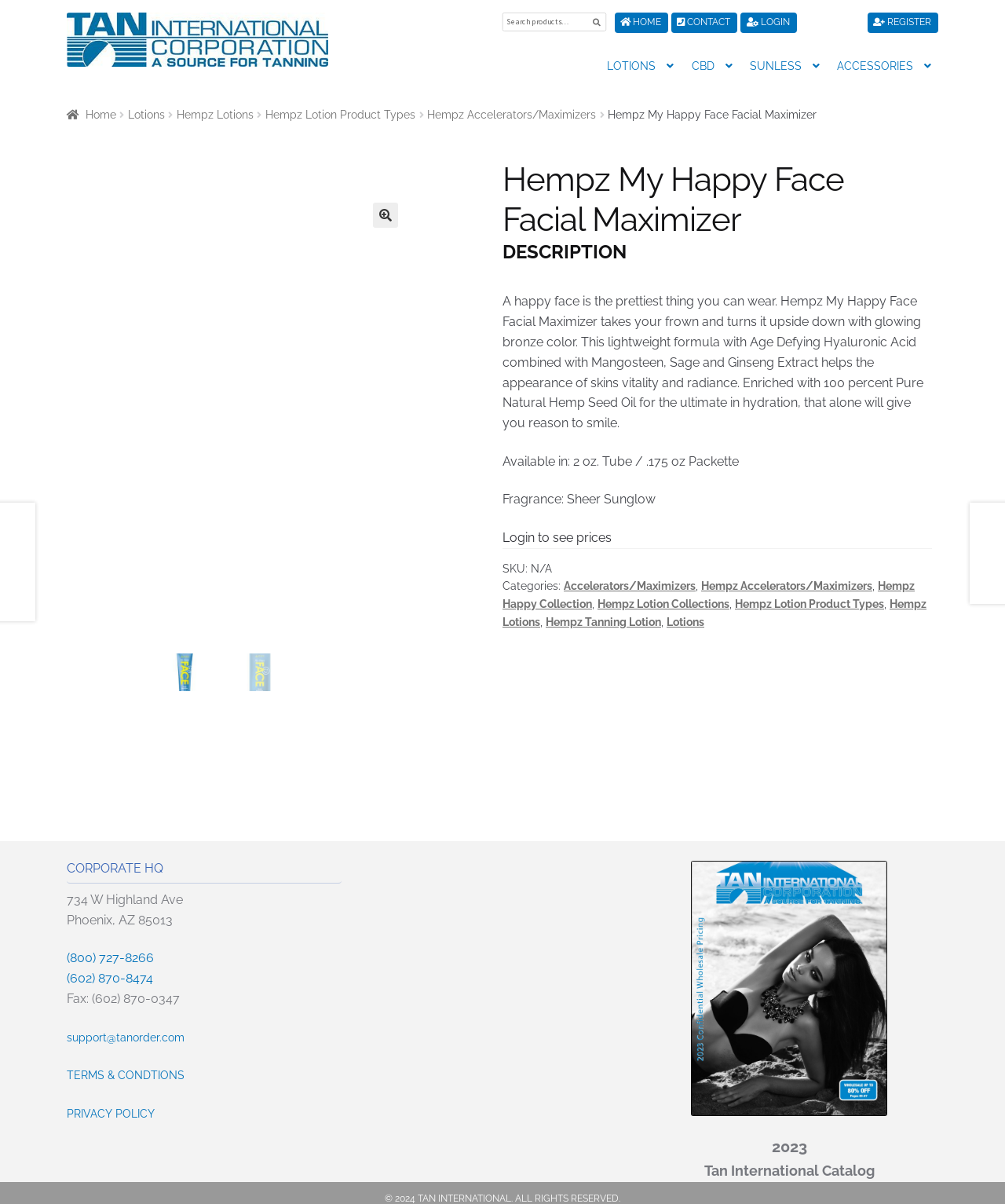Answer the question briefly using a single word or phrase: 
What is the size of the product?

2 oz. Tube /.175 oz Packette